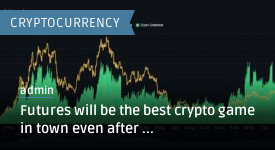Please give a short response to the question using one word or a phrase:
Who wrote the statement below the title?

admin